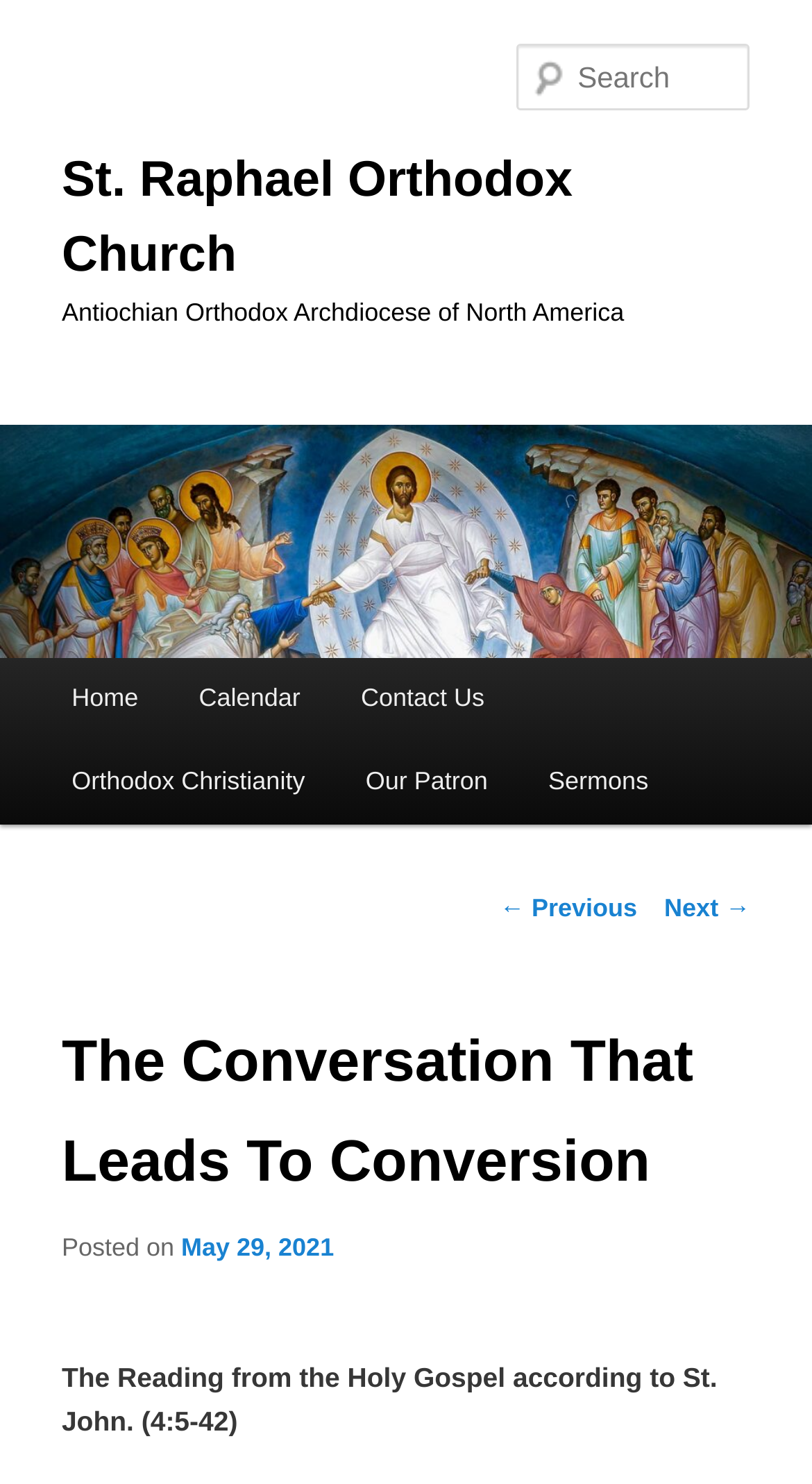Pinpoint the bounding box coordinates of the clickable area needed to execute the instruction: "Go to the home page". The coordinates should be specified as four float numbers between 0 and 1, i.e., [left, top, right, bottom].

[0.051, 0.444, 0.208, 0.5]